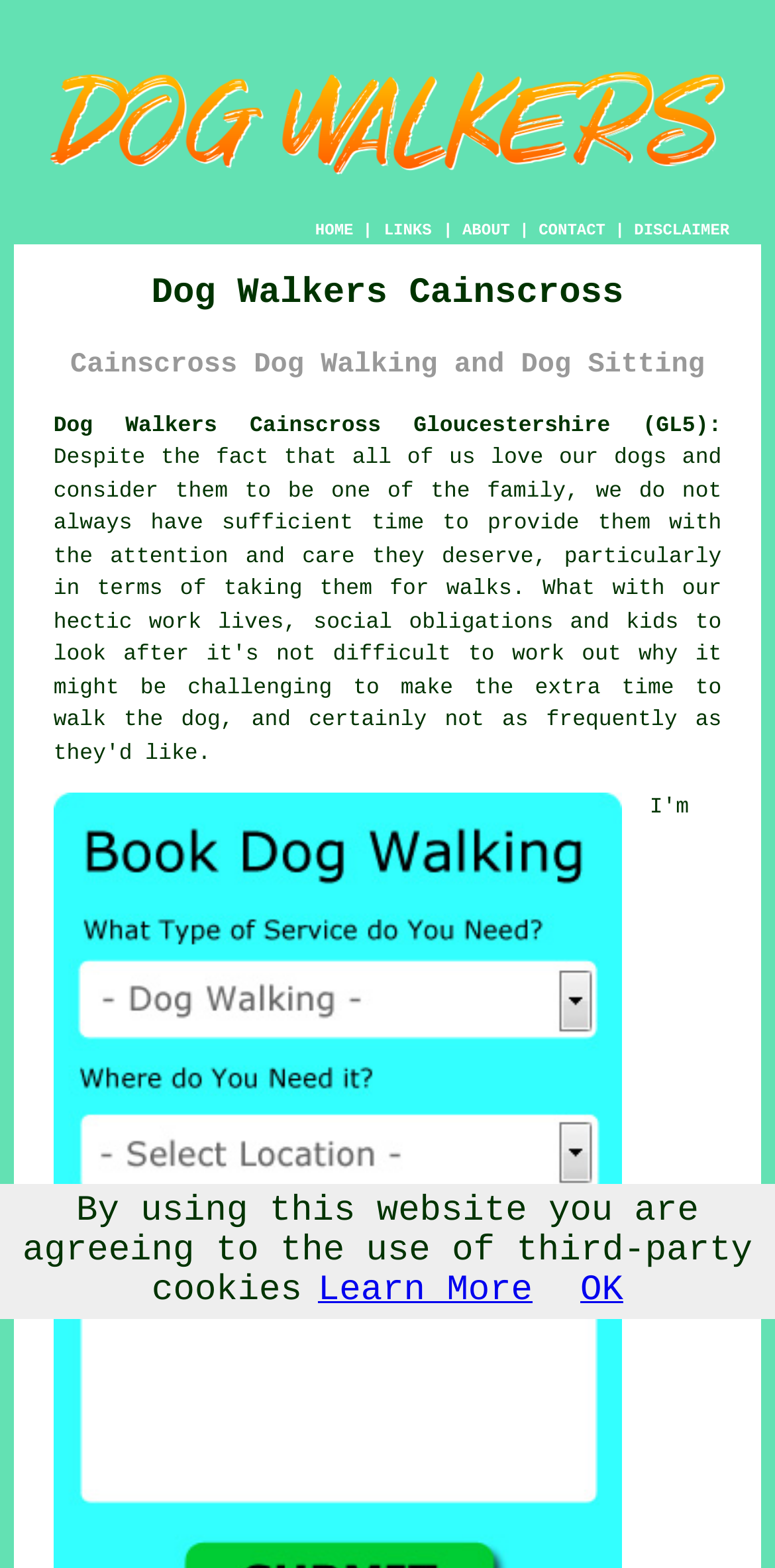Produce an elaborate caption capturing the essence of the webpage.

The webpage is about dog walking services in Cainscross, Gloucestershire. At the top left of the page, there is a large image of a dog walker. Below the image, there is a navigation menu with five links: "HOME", "ABOUT", "CONTACT", "DISCLAIMER", and "LINKS". These links are positioned horizontally, with "HOME" on the left and "DISCLAIMER" on the right.

Below the navigation menu, there are three headings that introduce the dog walking services. The first heading is "Dog Walkers Cainscross", followed by "Cainscross Dog Walking and Dog Sitting", and then "Dog Walkers Cainscross Gloucestershire (GL5):". These headings are positioned vertically, with the first one at the top and the last one at the bottom.

At the bottom of the page, there is a notice about the use of third-party cookies, which is a block of text that spans most of the page width. Below the notice, there are two links: "Learn More" and "OK". The "Learn More" link is positioned to the left of the "OK" link.